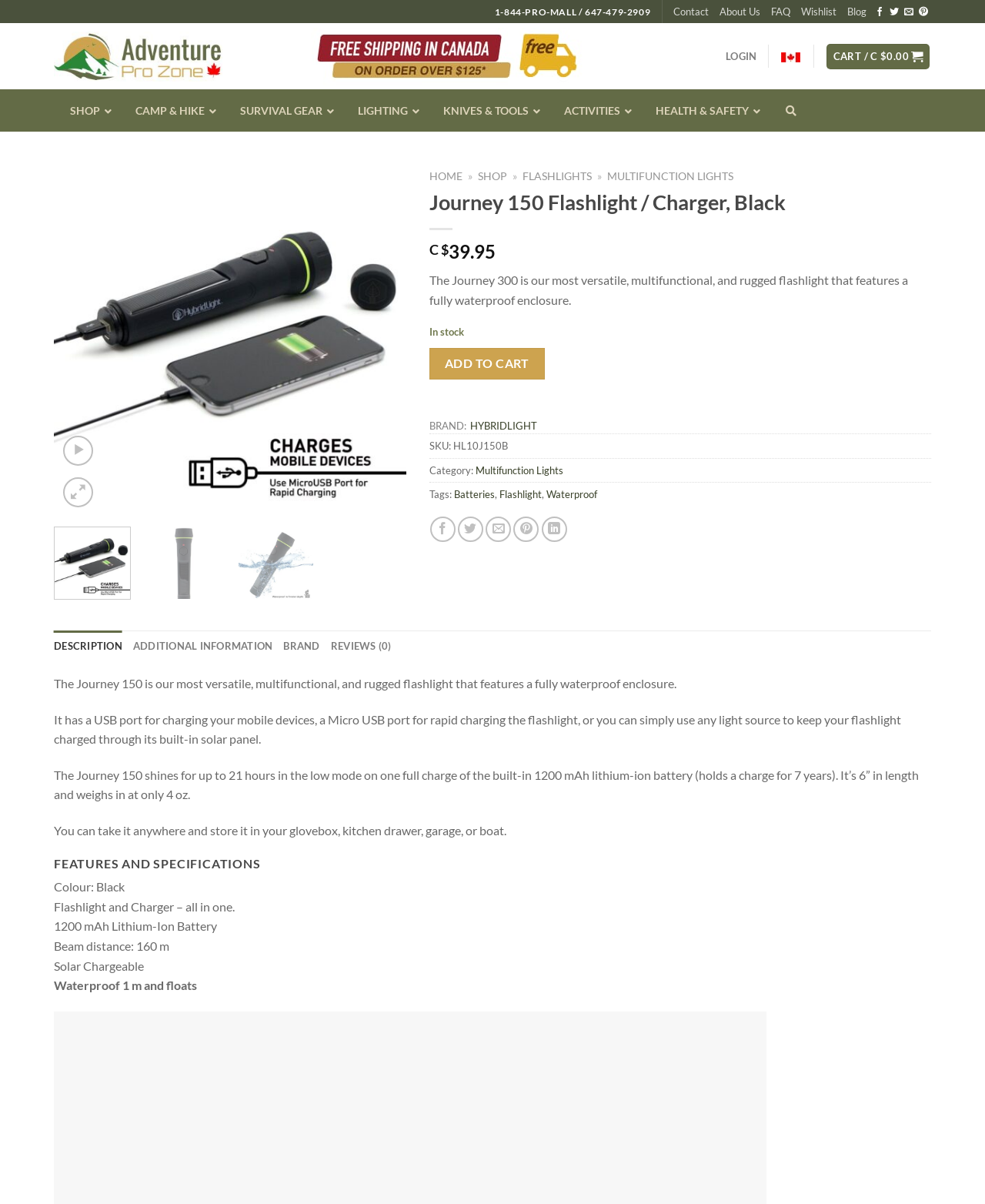Find and indicate the bounding box coordinates of the region you should select to follow the given instruction: "Click on the 'SHARE ON FACEBOOK' link".

[0.437, 0.429, 0.463, 0.45]